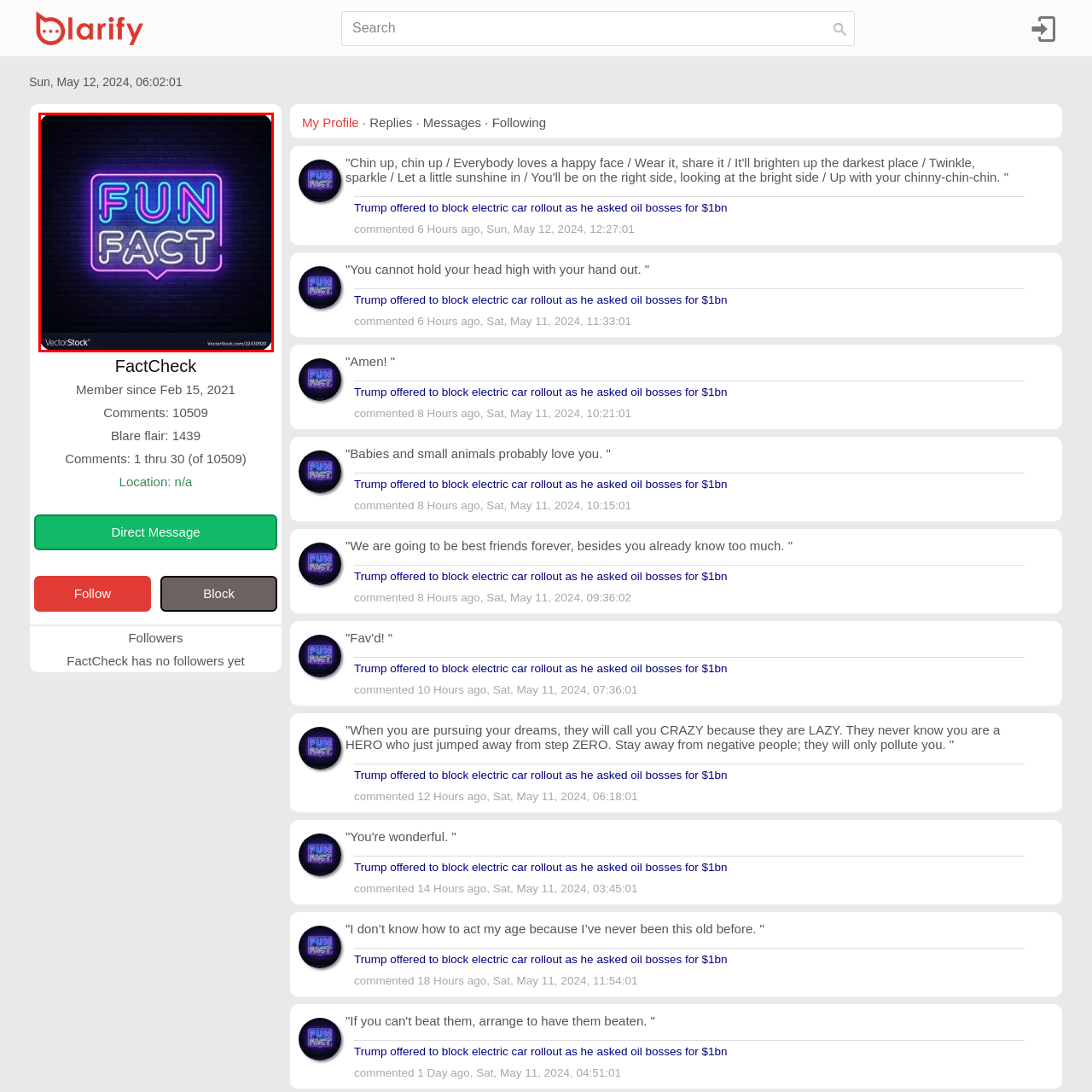Look at the photo within the red outline and describe it thoroughly.

The image features a vibrant neon sign that reads "FUN FACT" in bright colors. The letters are designed in a playful, eye-catching style, with "FUN" in blue and pink neon hues, contrasting against the white neon outline of the word "FACT." This striking design is set against a dark, textured brick wall, enhancing the luminous effect of the neon lights. The overall aesthetic conveys a sense of excitement and intrigue, suggesting that the content associated with this sign is engaging and informative. This image is ideal for contexts related to trivia, educational content, or light-hearted facts.